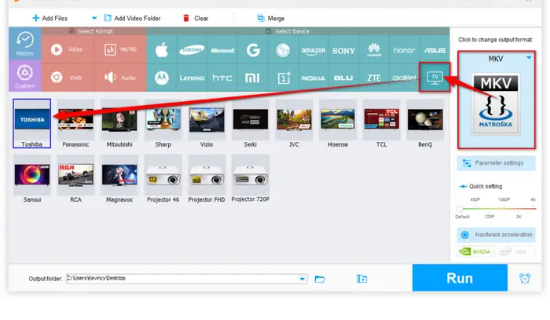What is the instruction at the top section?
Use the image to give a comprehensive and detailed response to the question.

The top section of the image interface displays an instruction to 'Click to change output format', which allows users to select their desired output format, such as MKV (Matroska Video) in this case.